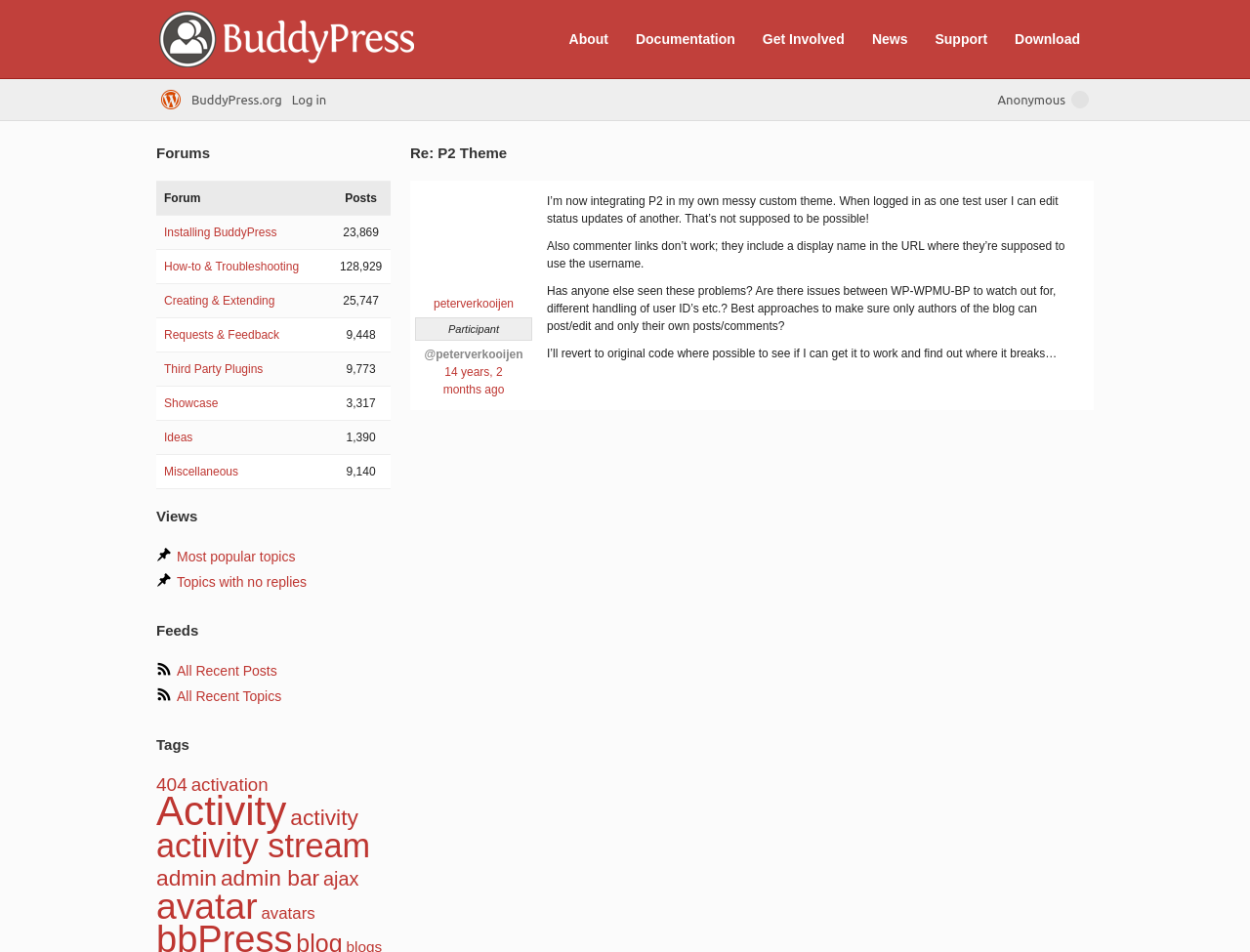Pinpoint the bounding box coordinates of the area that must be clicked to complete this instruction: "Click on the 'Installing BuddyPress' link".

[0.131, 0.237, 0.221, 0.251]